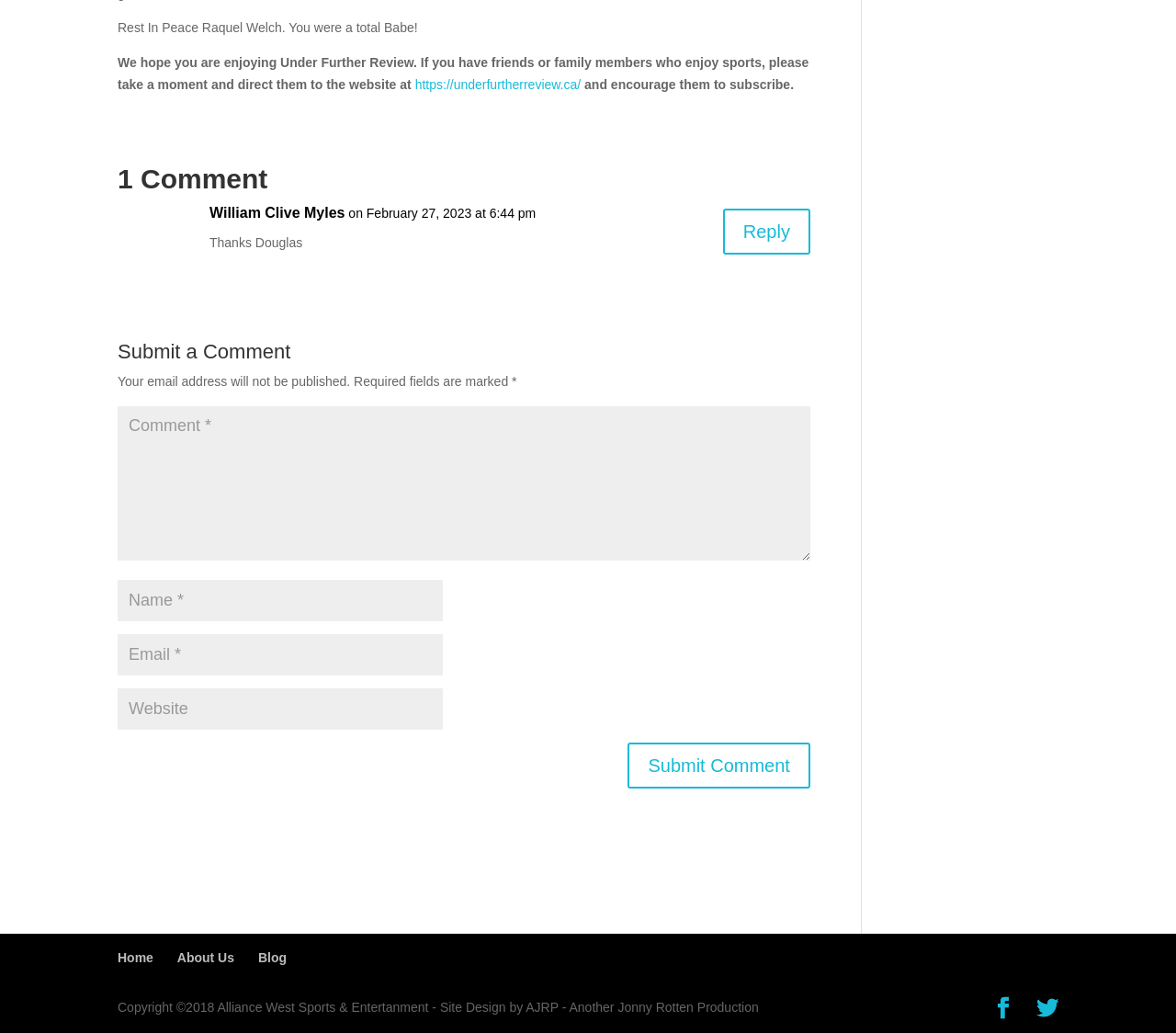What is the name of the website?
Look at the screenshot and respond with one word or a short phrase.

Under Further Review